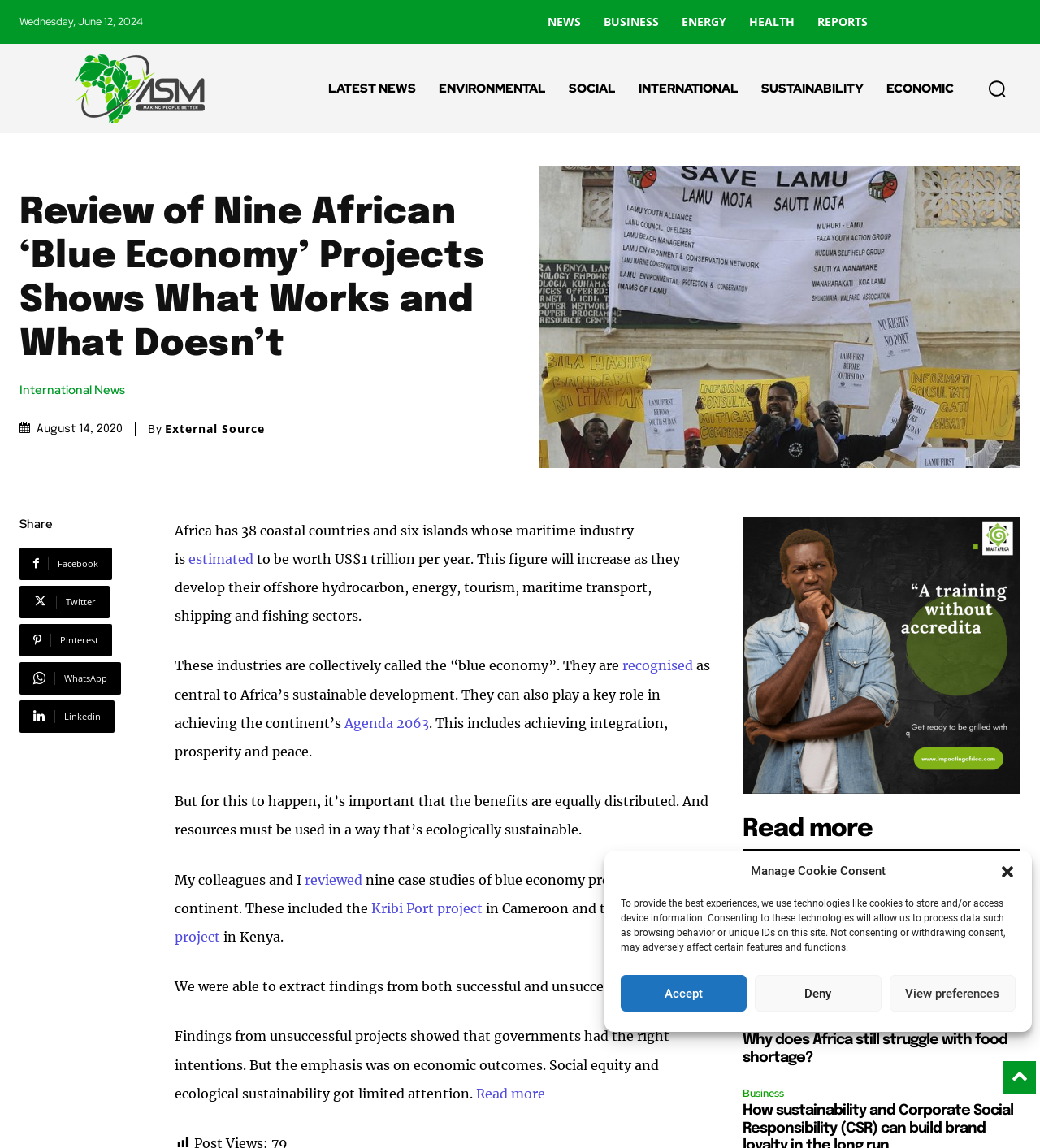Point out the bounding box coordinates of the section to click in order to follow this instruction: "Check the International News".

[0.714, 0.76, 0.805, 0.776]